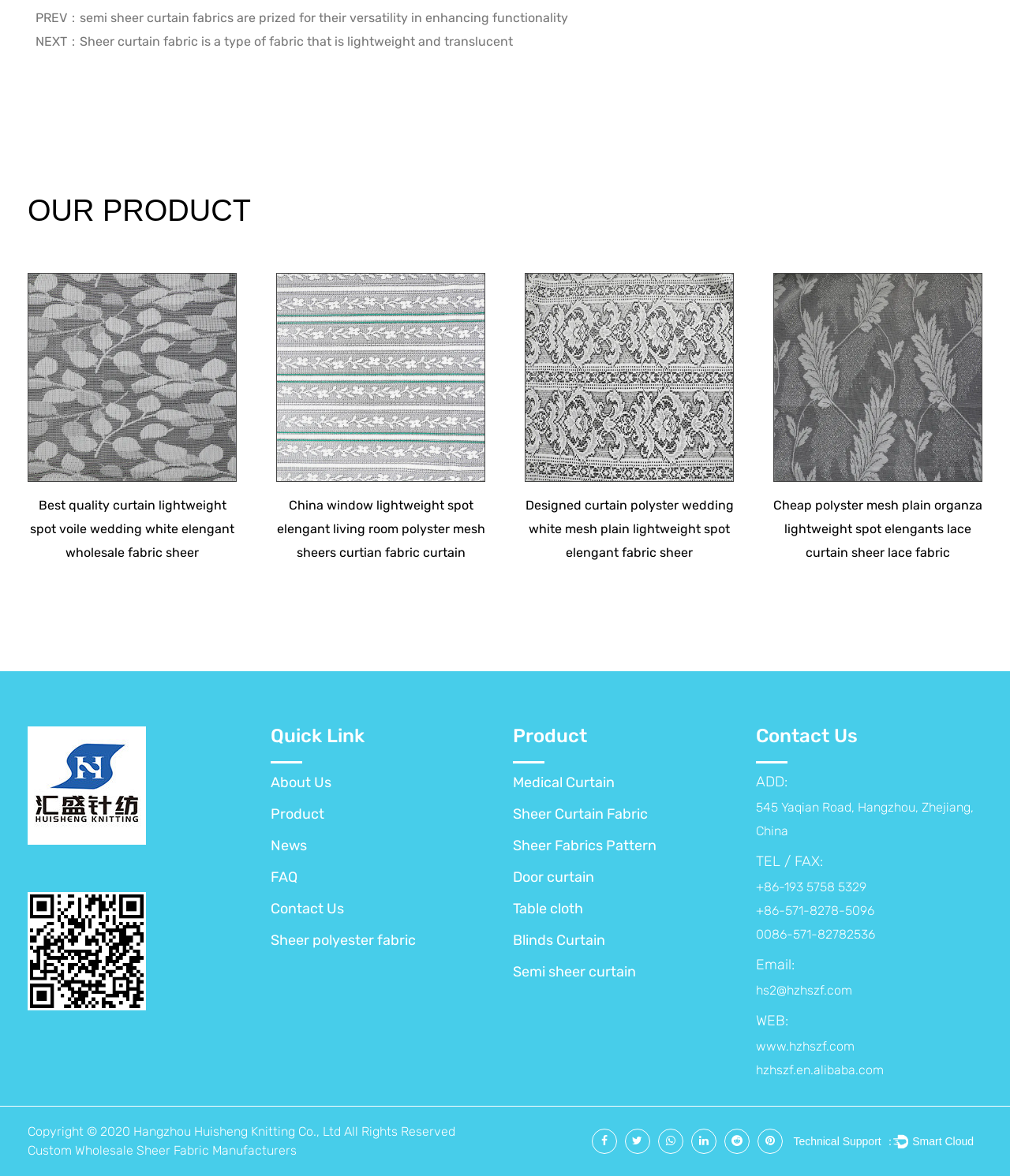Using floating point numbers between 0 and 1, provide the bounding box coordinates in the format (top-left x, top-left y, bottom-right x, bottom-right y). Locate the UI element described here: www.hzhszf.com

[0.748, 0.883, 0.846, 0.896]